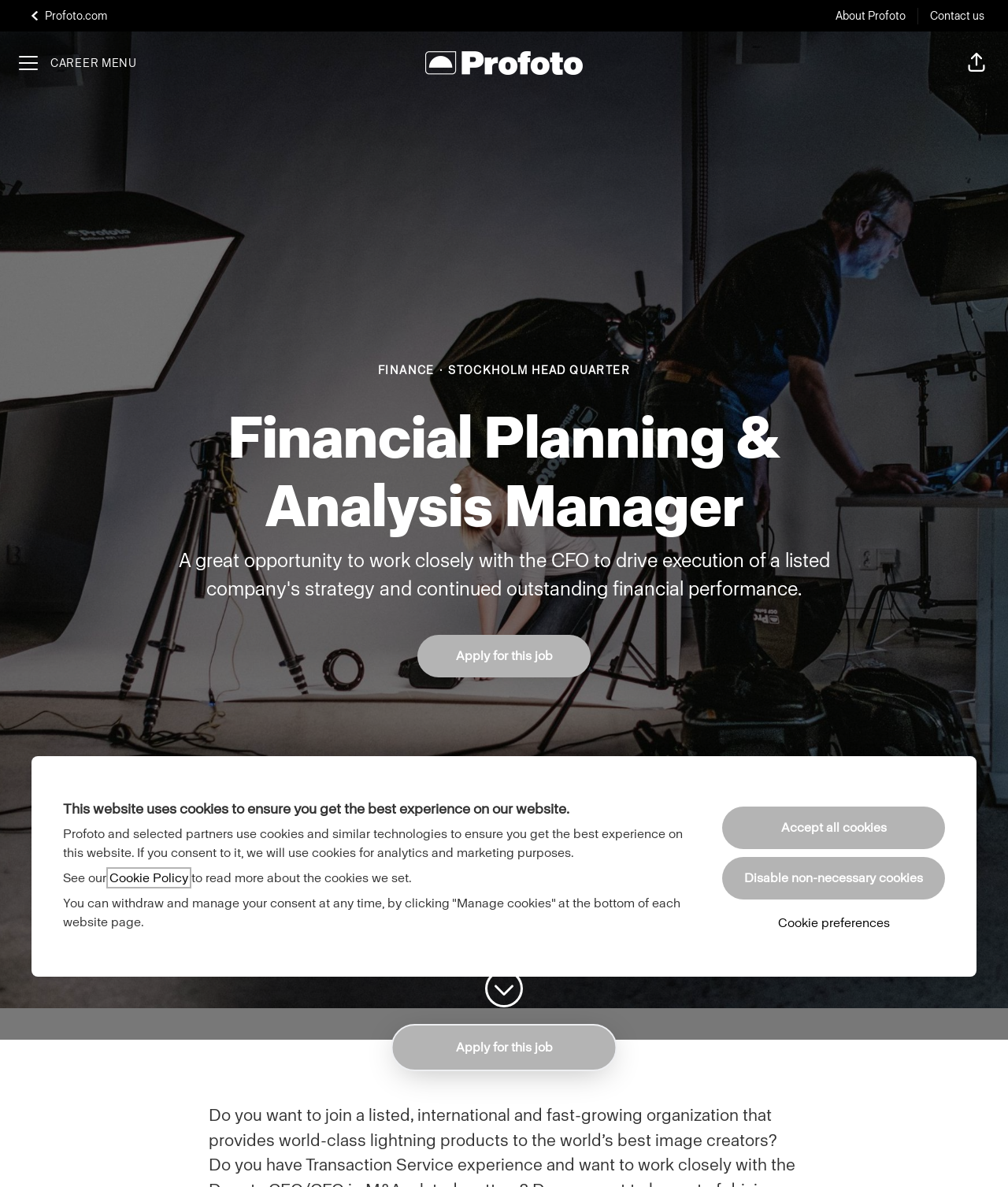Bounding box coordinates are given in the format (top-left x, top-left y, bottom-right x, bottom-right y). All values should be floating point numbers between 0 and 1. Provide the bounding box coordinate for the UI element described as: Profoto.com

[0.031, 0.006, 0.106, 0.02]